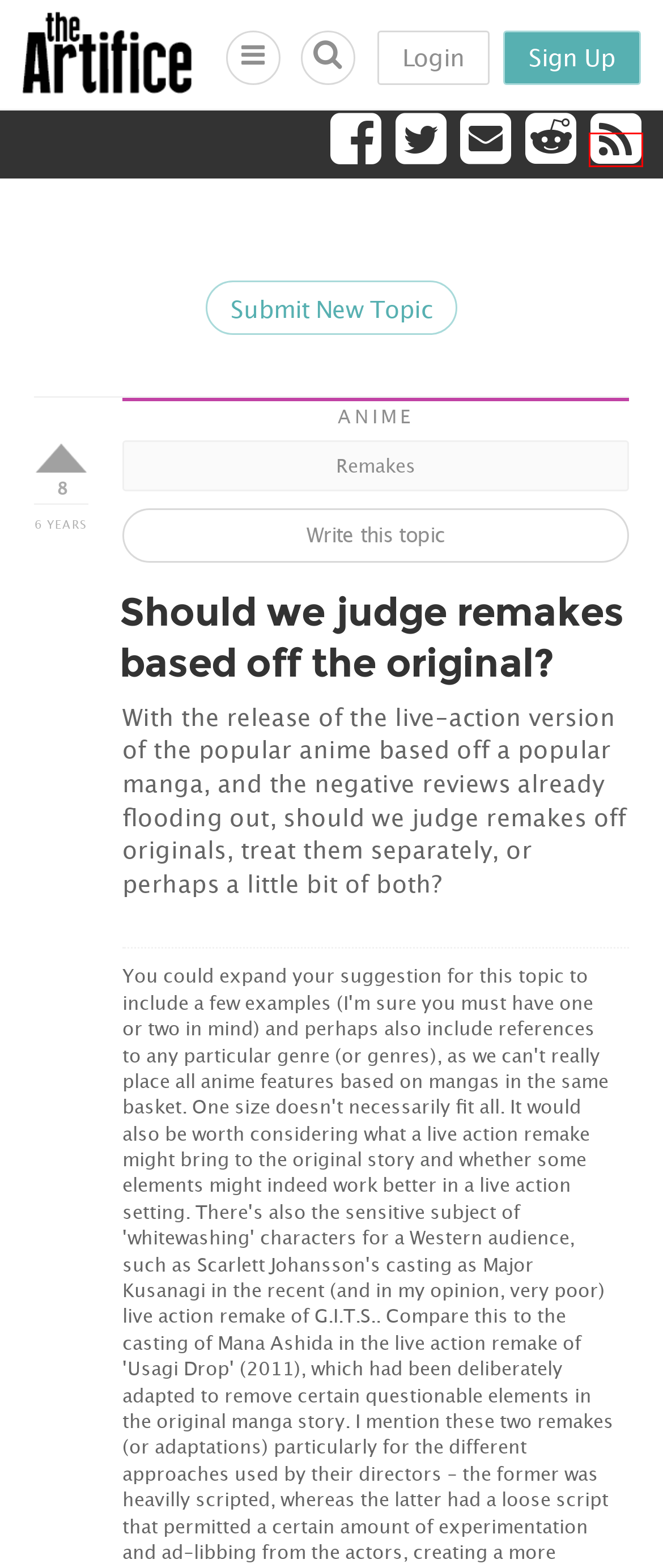You see a screenshot of a webpage with a red bounding box surrounding an element. Pick the webpage description that most accurately represents the new webpage after interacting with the element in the red bounding box. The options are:
A. Animefice | www.animefice.com
B. Topics | The Artifice
C. Subscription | The Artifice
D. Comments on: Should we judge remakes based off the original?
E. logo | The Artifice
F. About | The Artifice
G. Gamefice | www.gamefice.com
H. Write for The Artifice | The Artifice

D